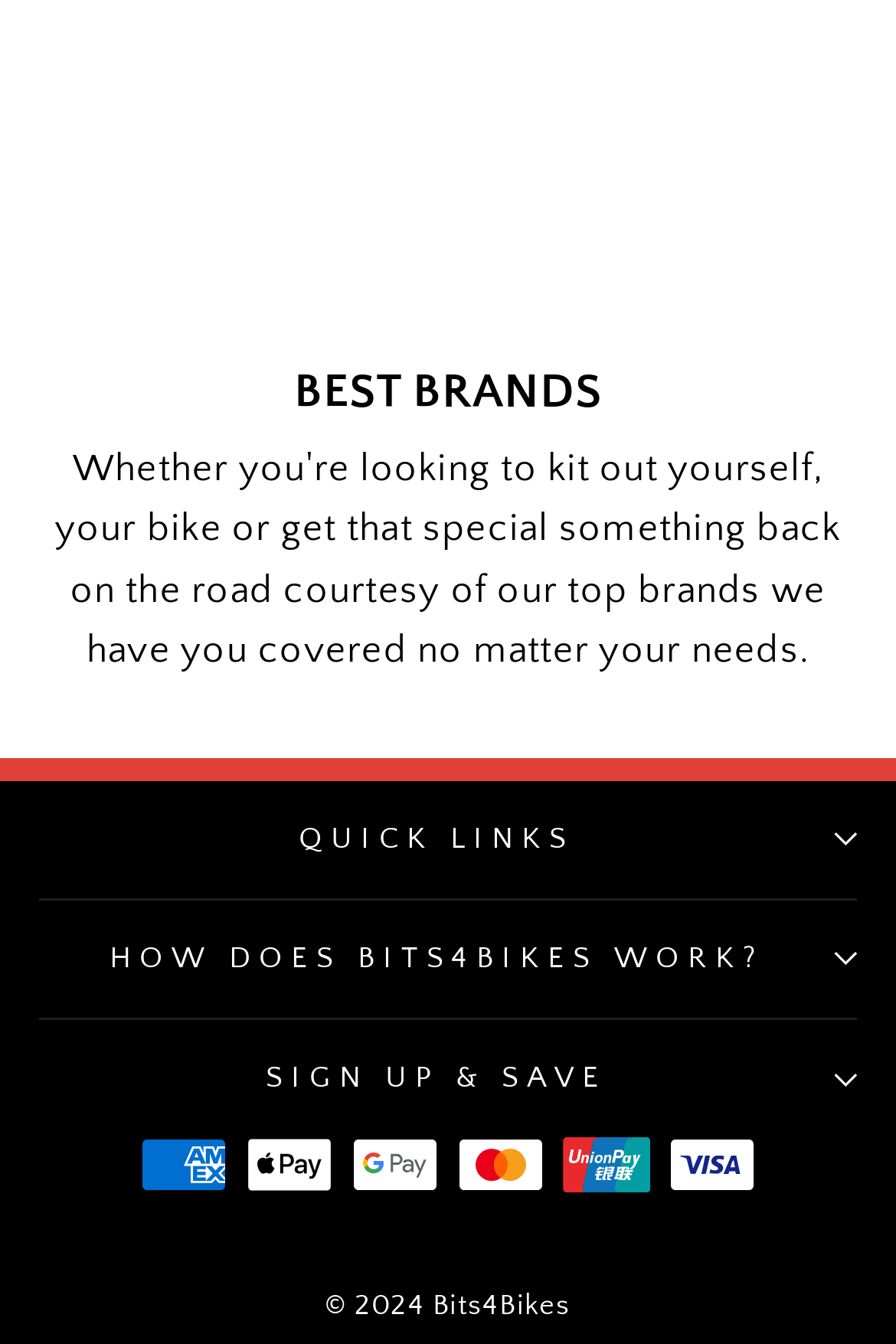Find the bounding box of the UI element described as: "Quick Links". The bounding box coordinates should be given as four float values between 0 and 1, i.e., [left, top, right, bottom].

[0.044, 0.581, 0.956, 0.668]